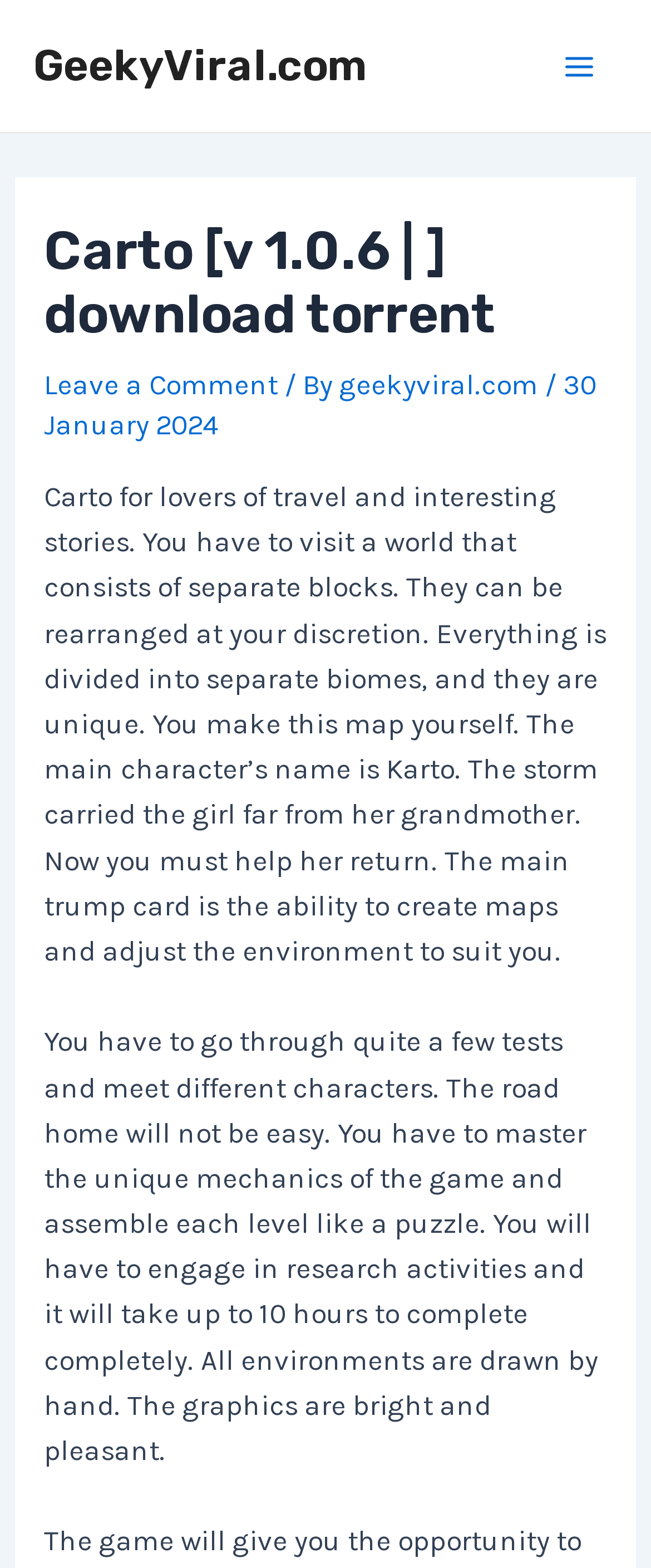Carefully observe the image and respond to the question with a detailed answer:
Who is the author of the article?

The author of the article is mentioned as 'geekyviral.com' in the byline '/ By geekyviral.com'.